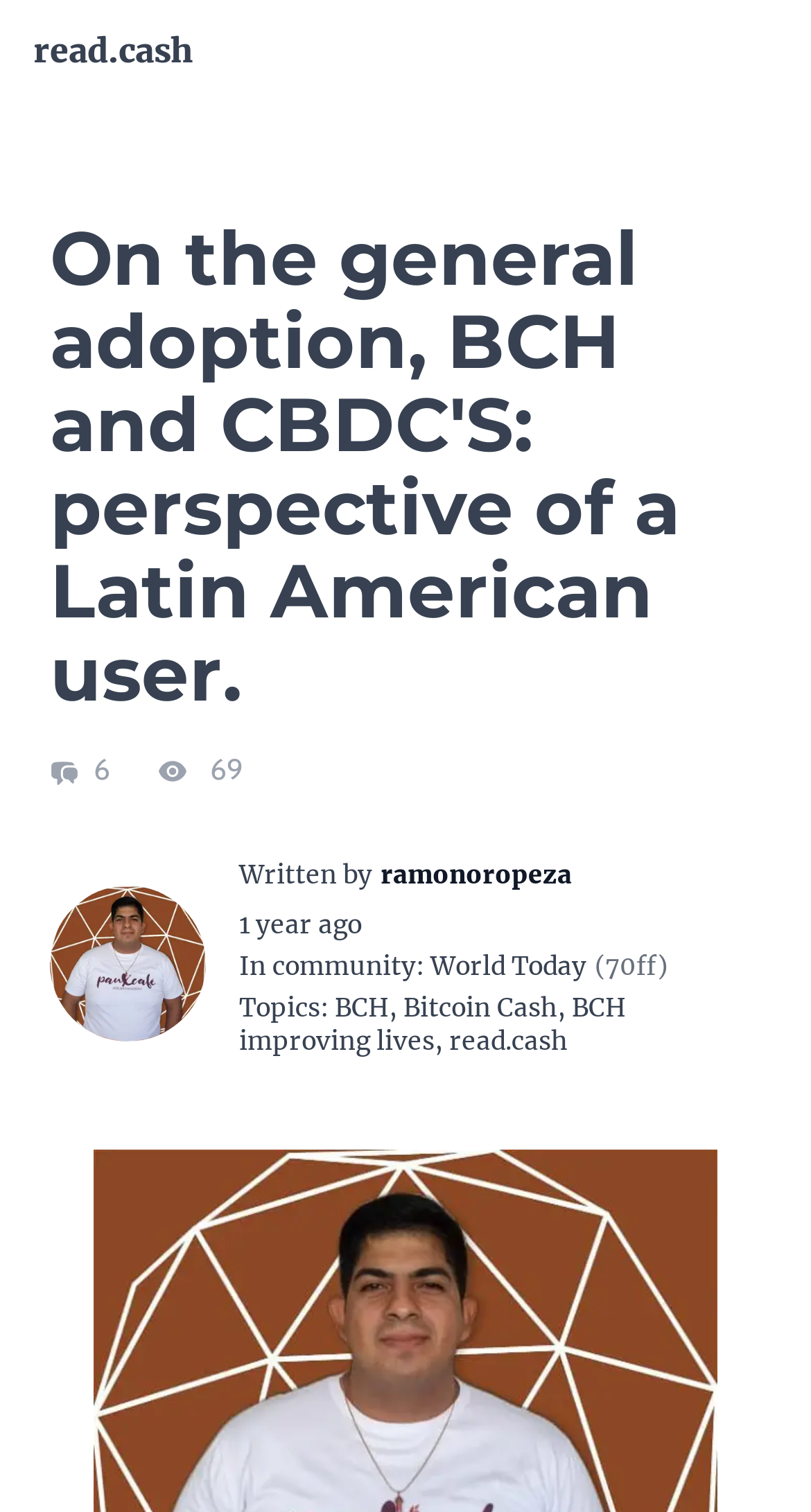Locate the bounding box coordinates of the area where you should click to accomplish the instruction: "go to the community page".

[0.336, 0.628, 0.513, 0.649]